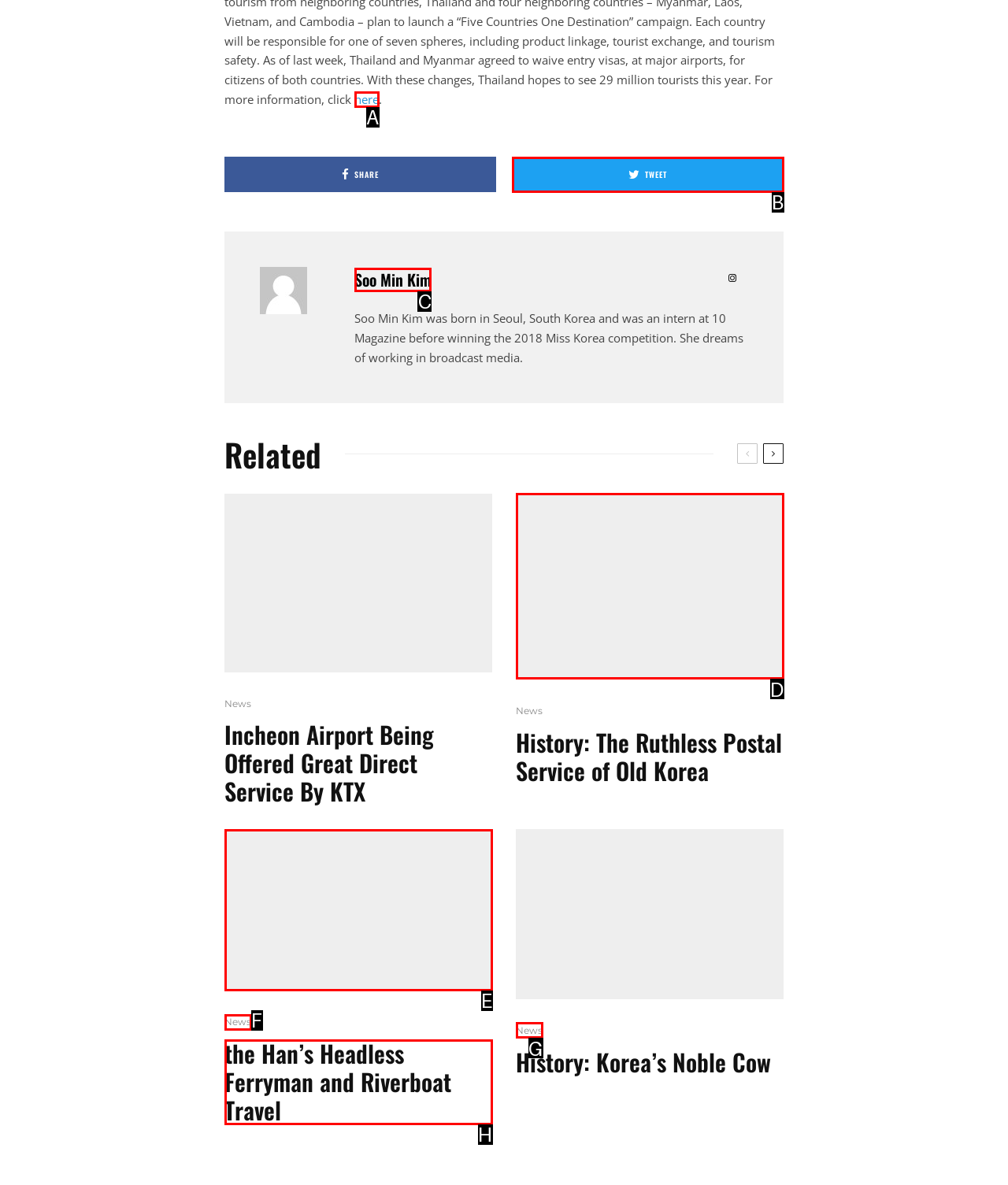Point out which UI element to click to complete this task: Read about Soo Min Kim
Answer with the letter corresponding to the right option from the available choices.

C